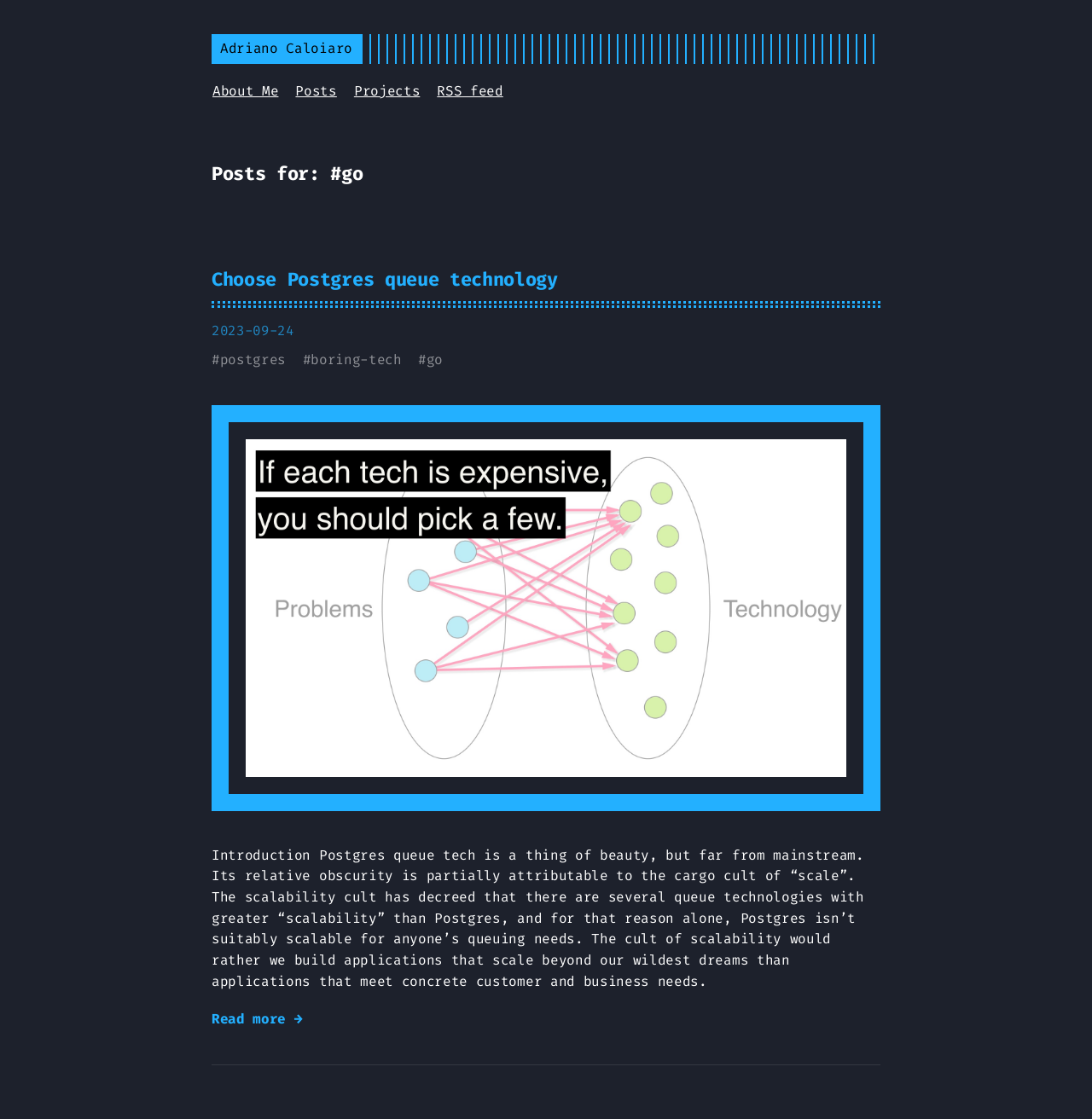Summarize the webpage comprehensively, mentioning all visible components.

This webpage is Adriano Caloiaro's personal blog, titled "go". At the top left, there is a link to the author's name, "Adriano Caloiaro". To the right of the author's name, there are four links: "About Me", "Posts", "Projects", and "RSS feed". 

Below these links, there is a heading that reads "Posts for: #go". Under this heading, there is an article section that takes up most of the page. The article section has a heading "Choose Postgres queue technology", which is also a link. Below the heading, there is a time stamp "2023-09-24". 

To the right of the time stamp, there are three links: "postgres", "boring-tech", and "go". Below these links, there is an image related to the article. The article's introduction is a long paragraph of text that discusses the scalability of Postgres queue technology. At the bottom of the article, there is a "Read more →" link.